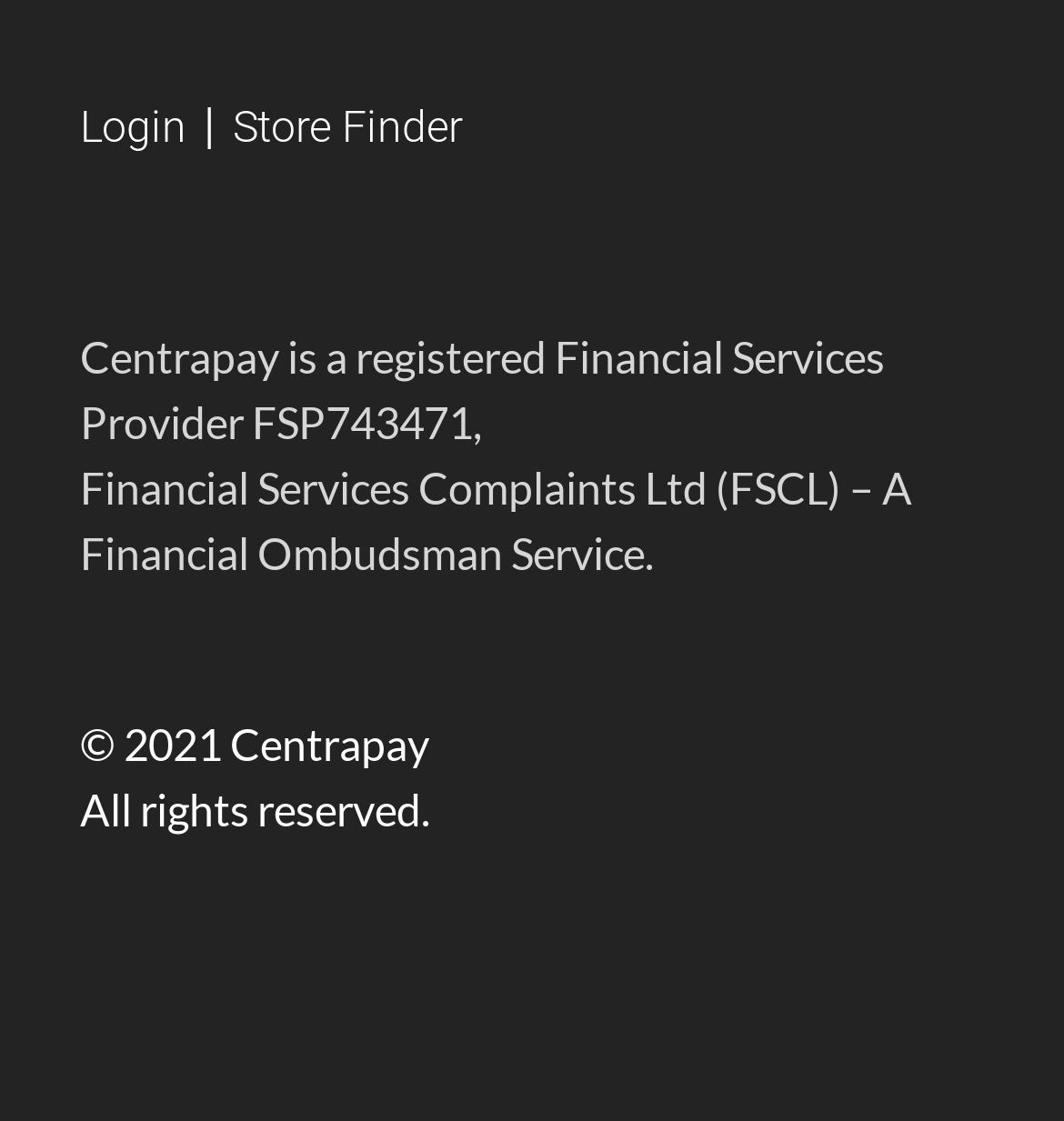Provide the bounding box coordinates, formatted as (top-left x, top-left y, bottom-right x, bottom-right y), with all values being floating point numbers between 0 and 1. Identify the bounding box of the UI element that matches the description: Login

[0.075, 0.091, 0.175, 0.137]